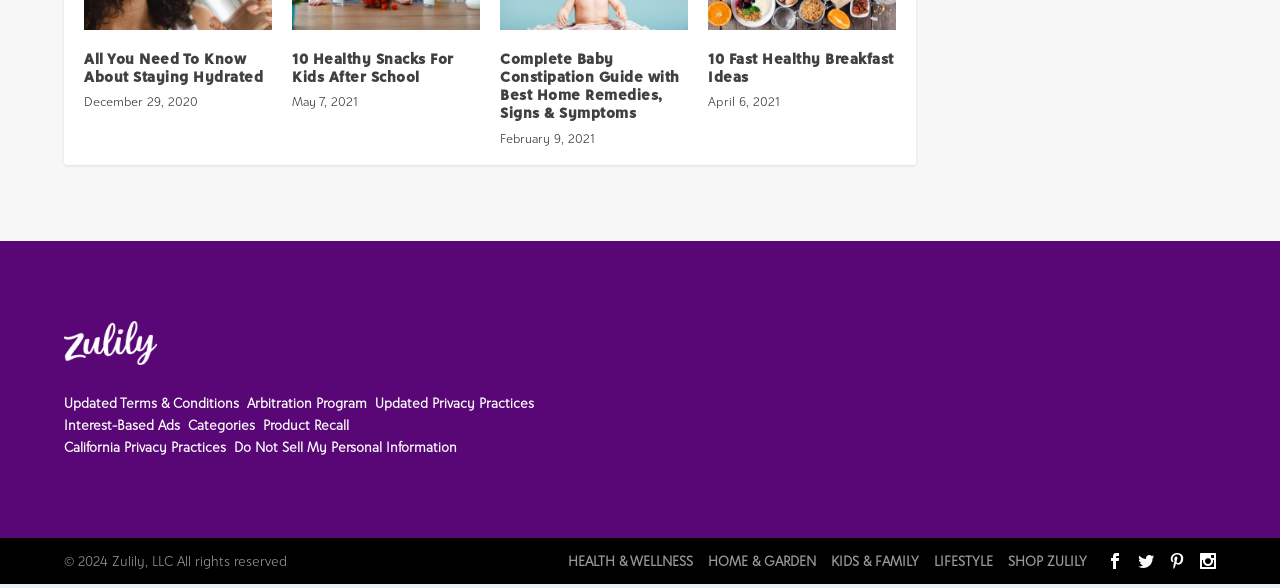What is the copyright year of the website?
Please answer the question as detailed as possible.

I looked at the footer of the page and found the copyright information, which states '© 2024 Zulily, LLC All rights reserved'. The copyright year is 2024.